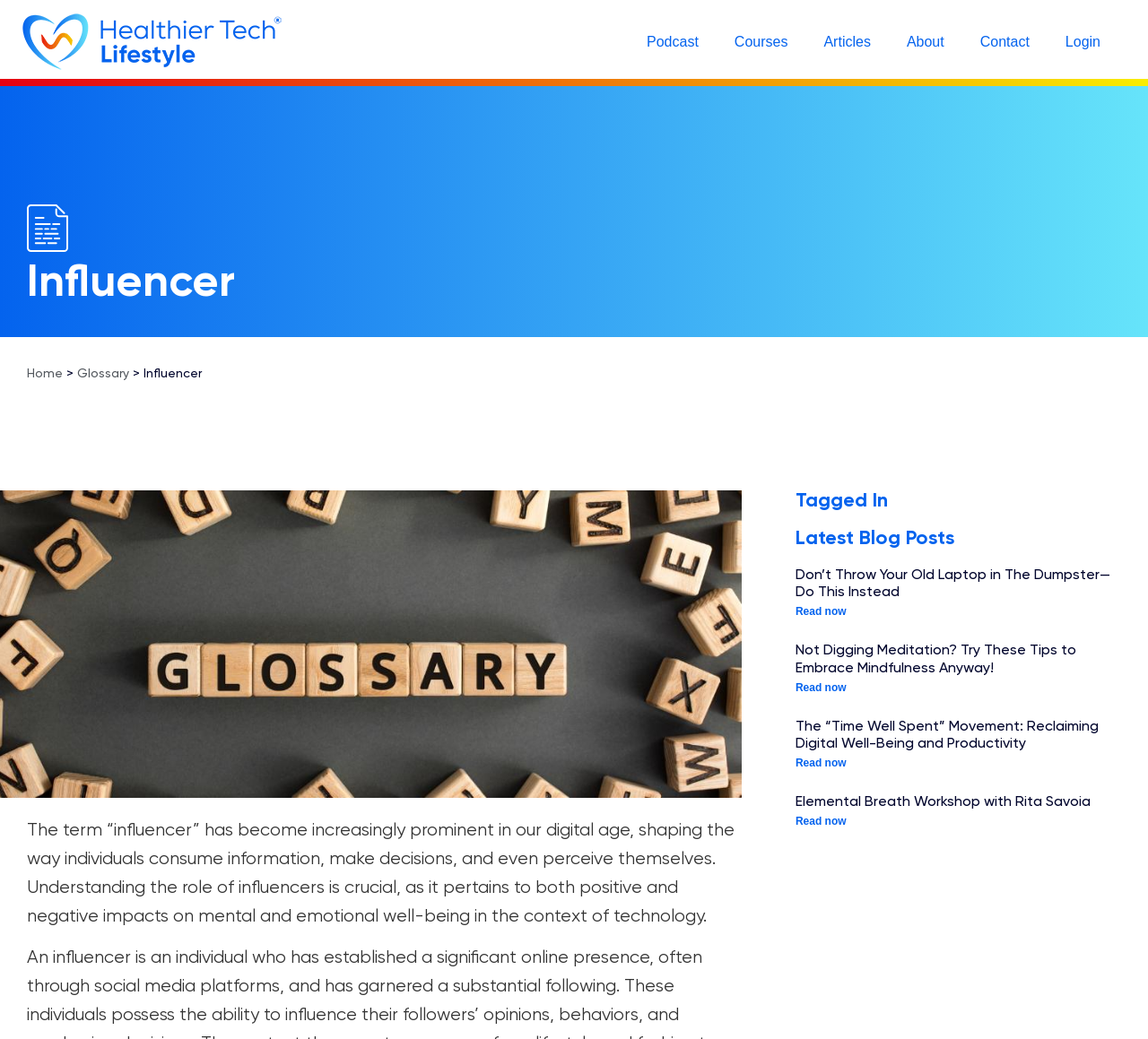Pinpoint the bounding box coordinates of the clickable element needed to complete the instruction: "Visit the about page". The coordinates should be provided as four float numbers between 0 and 1: [left, top, right, bottom].

[0.774, 0.021, 0.838, 0.06]